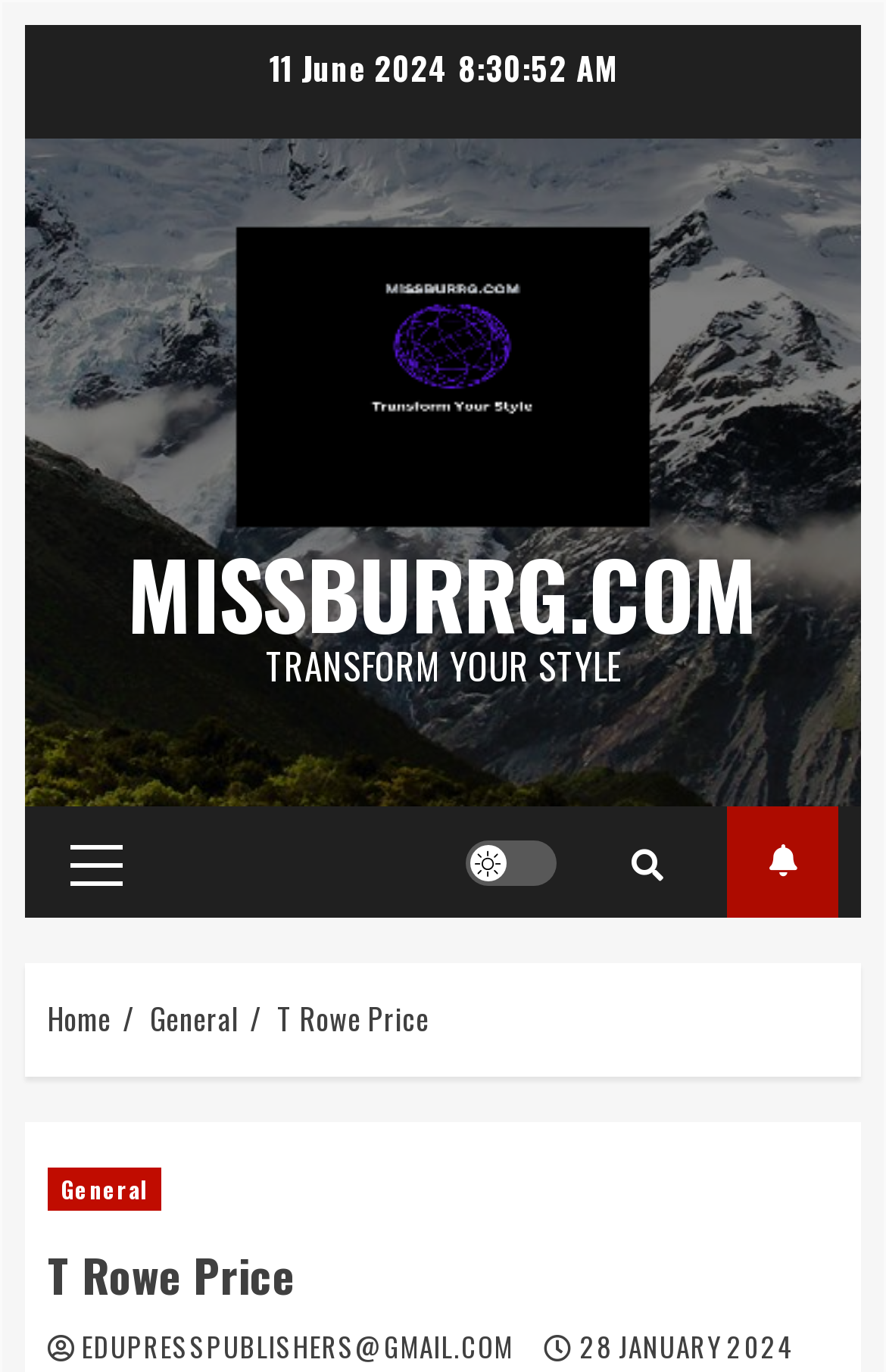Carefully observe the image and respond to the question with a detailed answer:
What is the date mentioned in the breadcrumbs section?

The date '28 JANUARY 2024' is mentioned in the breadcrumbs section, which can be found in the StaticText element with bounding box coordinates [0.646, 0.966, 0.896, 0.994] inside the navigation element with bounding box coordinates [0.054, 0.727, 0.946, 0.759].